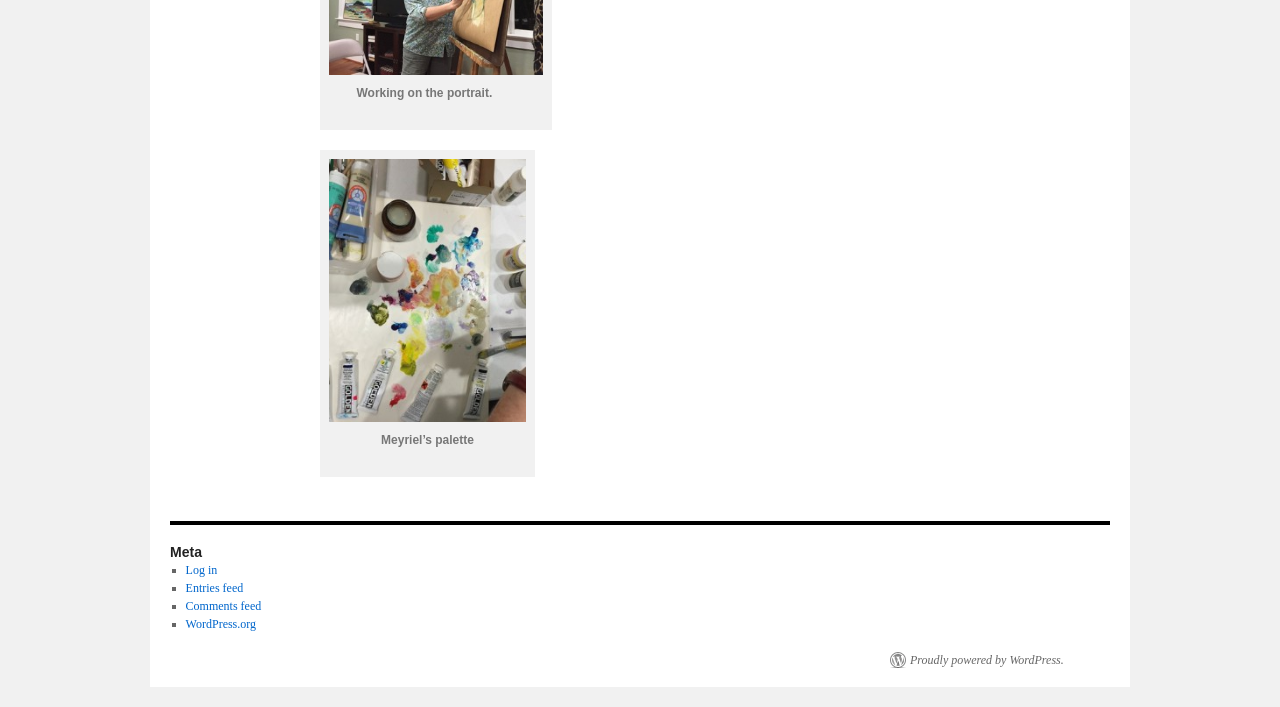Please determine the bounding box coordinates for the element with the description: "parent_node: Meyriel’s palette".

[0.253, 0.576, 0.415, 0.6]